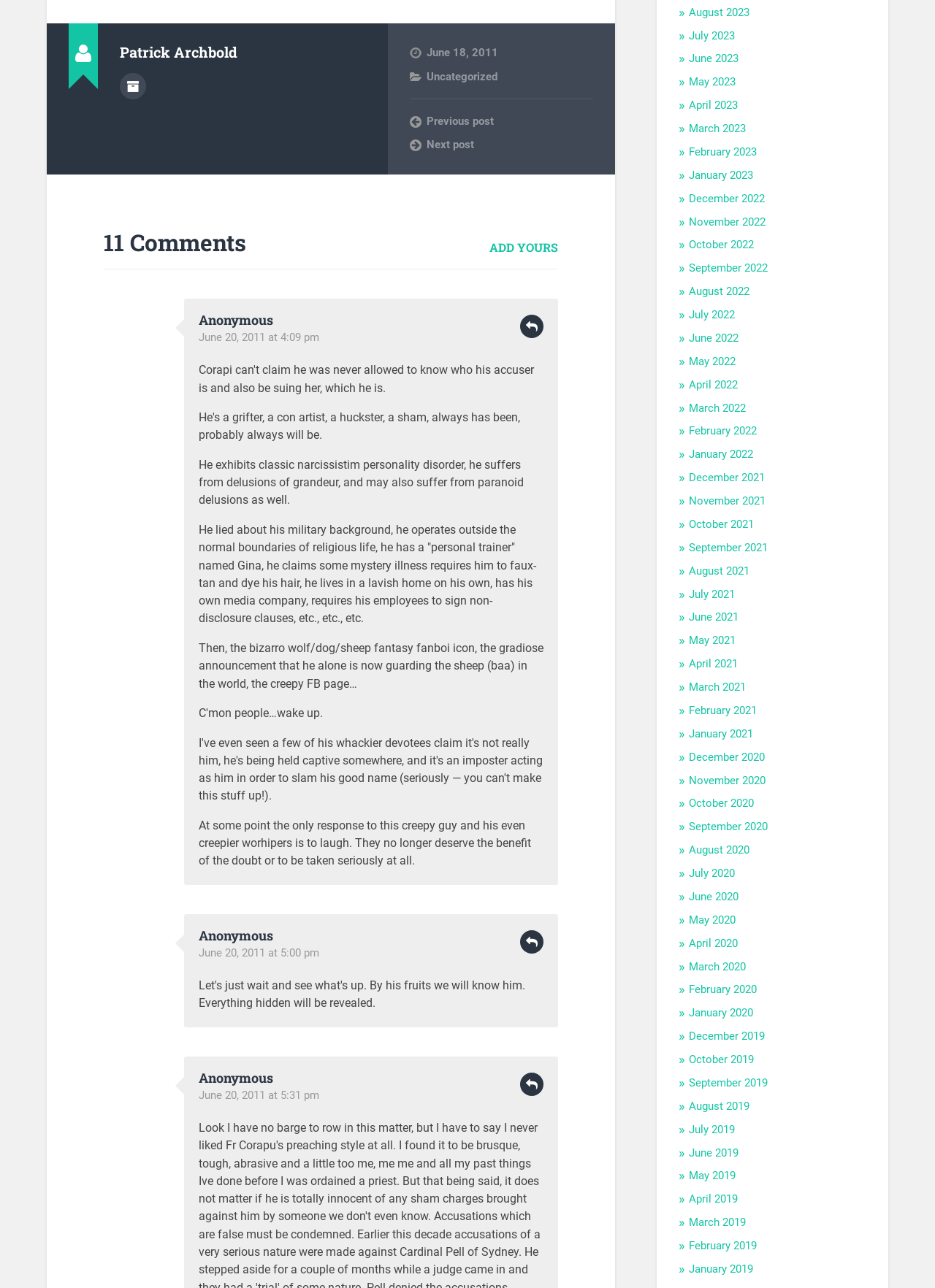Please find the bounding box coordinates of the element's region to be clicked to carry out this instruction: "go to the home page".

None